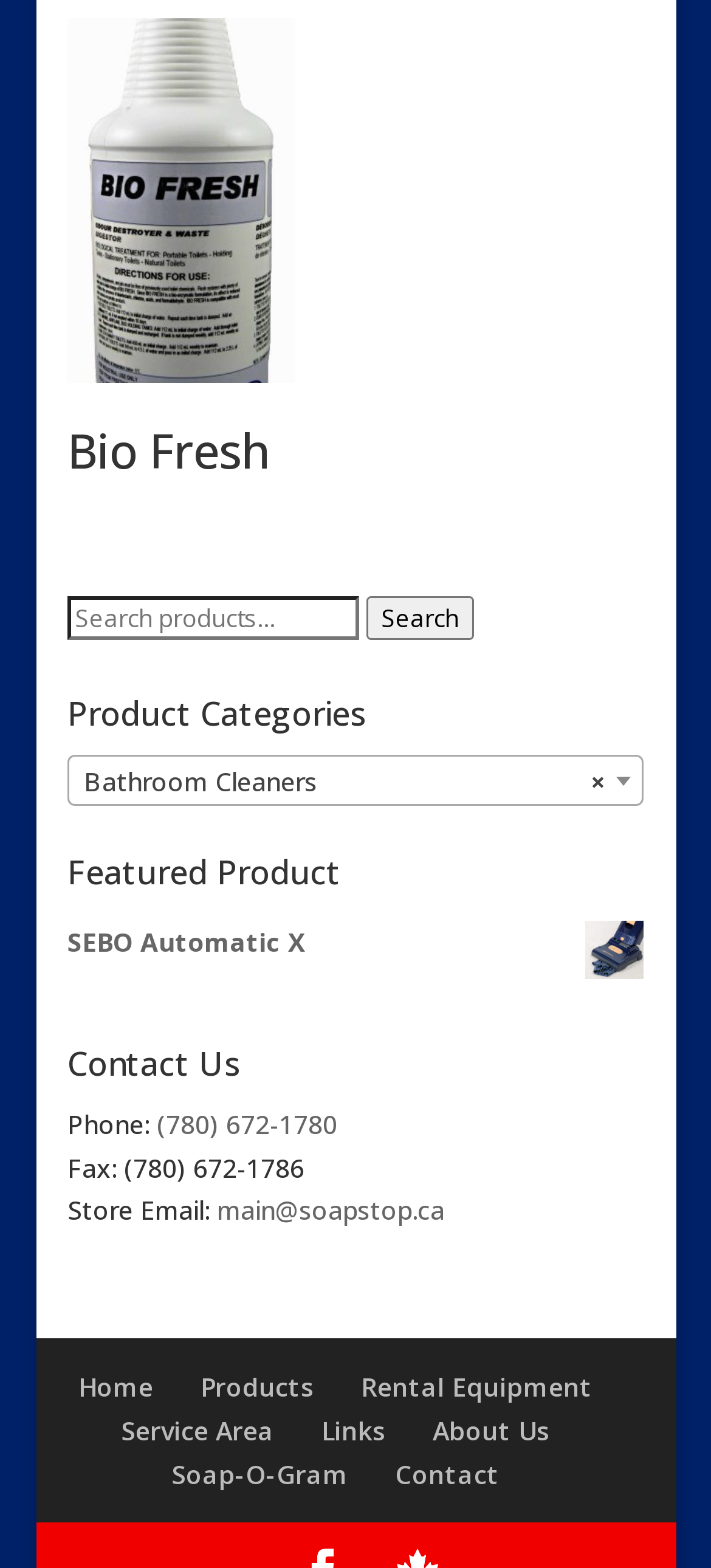Please identify the bounding box coordinates of the region to click in order to complete the task: "View bathroom cleaners". The coordinates must be four float numbers between 0 and 1, specified as [left, top, right, bottom].

[0.095, 0.481, 0.905, 0.513]